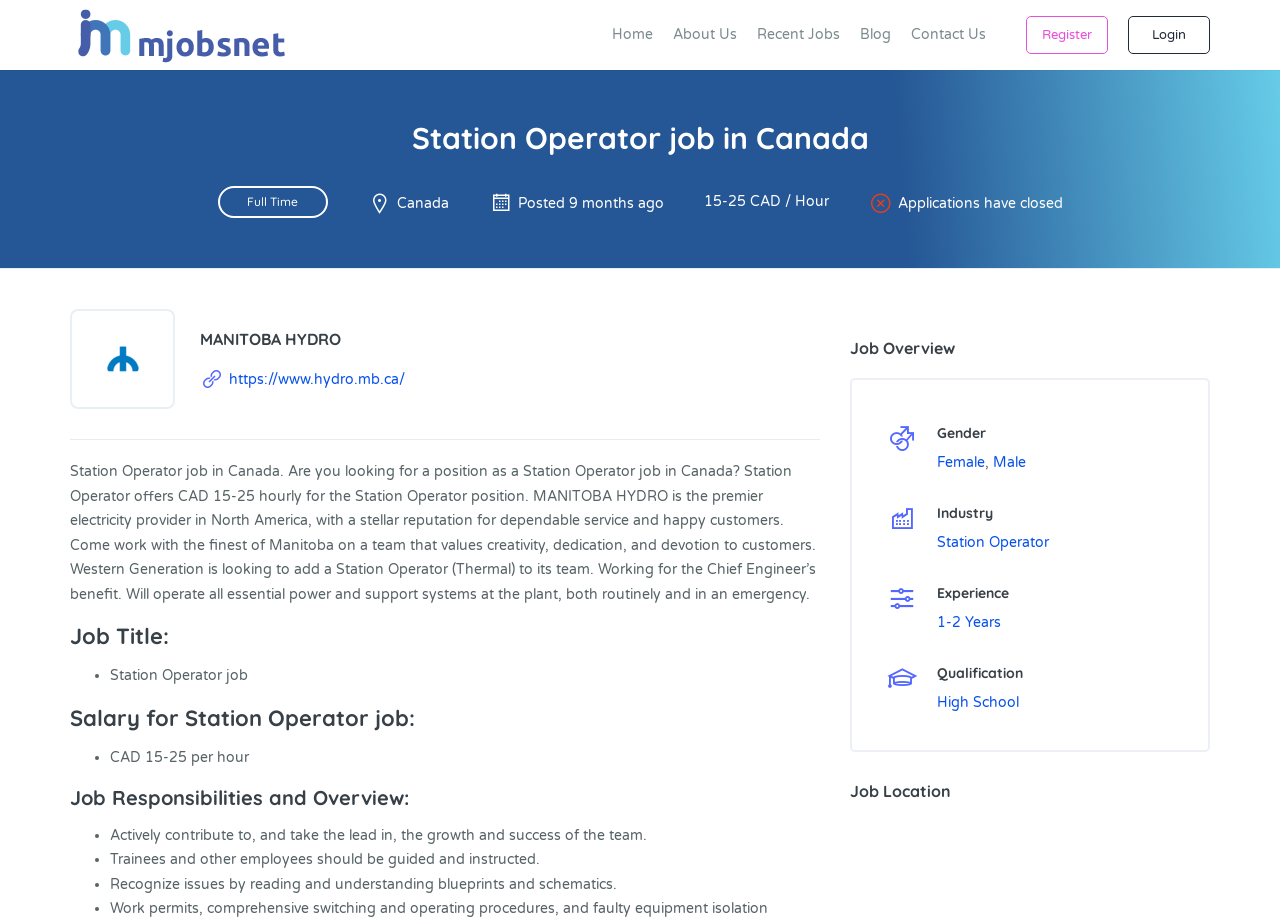Locate the bounding box coordinates of the area you need to click to fulfill this instruction: 'Click on the 'Canada' link'. The coordinates must be in the form of four float numbers ranging from 0 to 1: [left, top, right, bottom].

[0.31, 0.212, 0.35, 0.23]